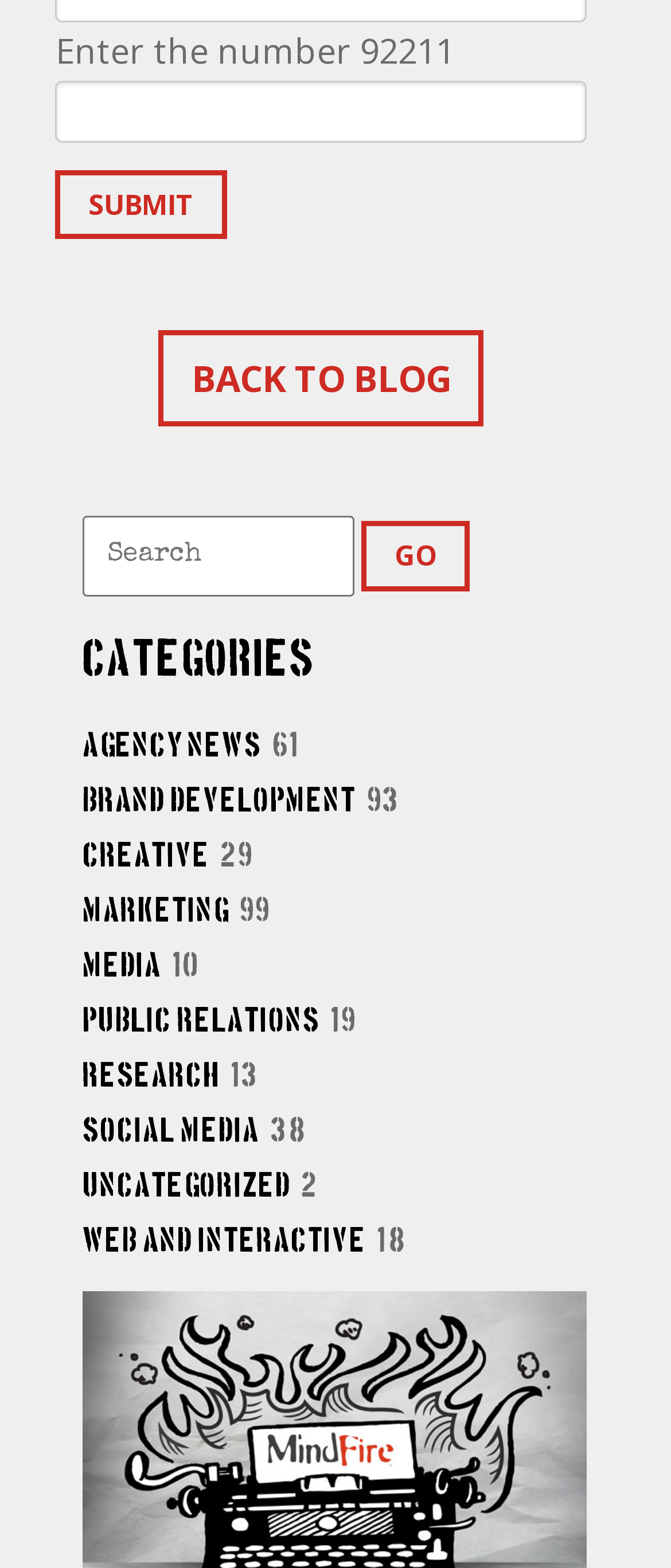Locate the bounding box coordinates of the area to click to fulfill this instruction: "Click the Agency News link". The bounding box should be presented as four float numbers between 0 and 1, in the order [left, top, right, bottom].

[0.124, 0.467, 0.391, 0.486]